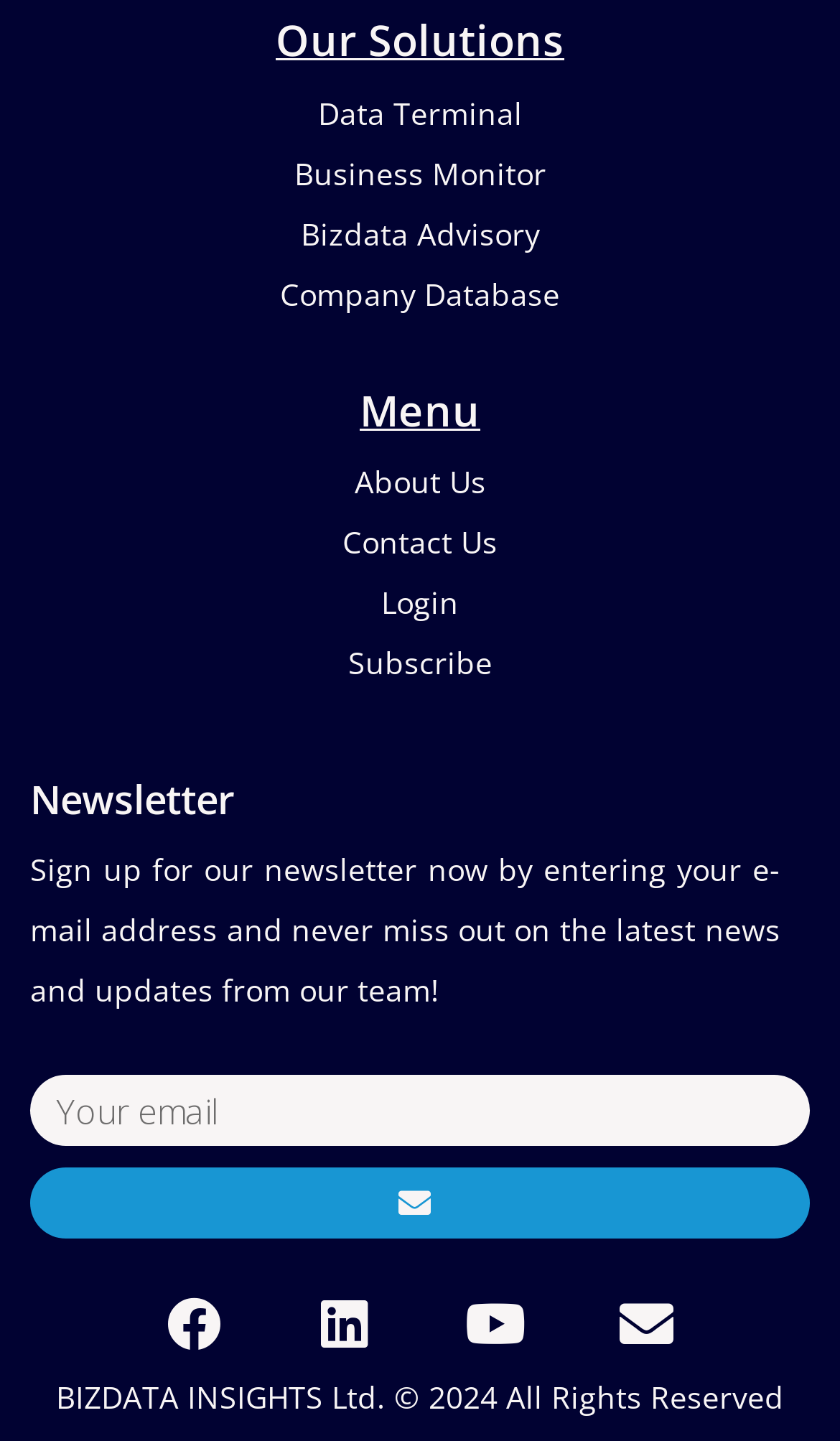Pinpoint the bounding box coordinates of the element you need to click to execute the following instruction: "Follow on Facebook". The bounding box should be represented by four float numbers between 0 and 1, in the format [left, top, right, bottom].

[0.167, 0.881, 0.295, 0.956]